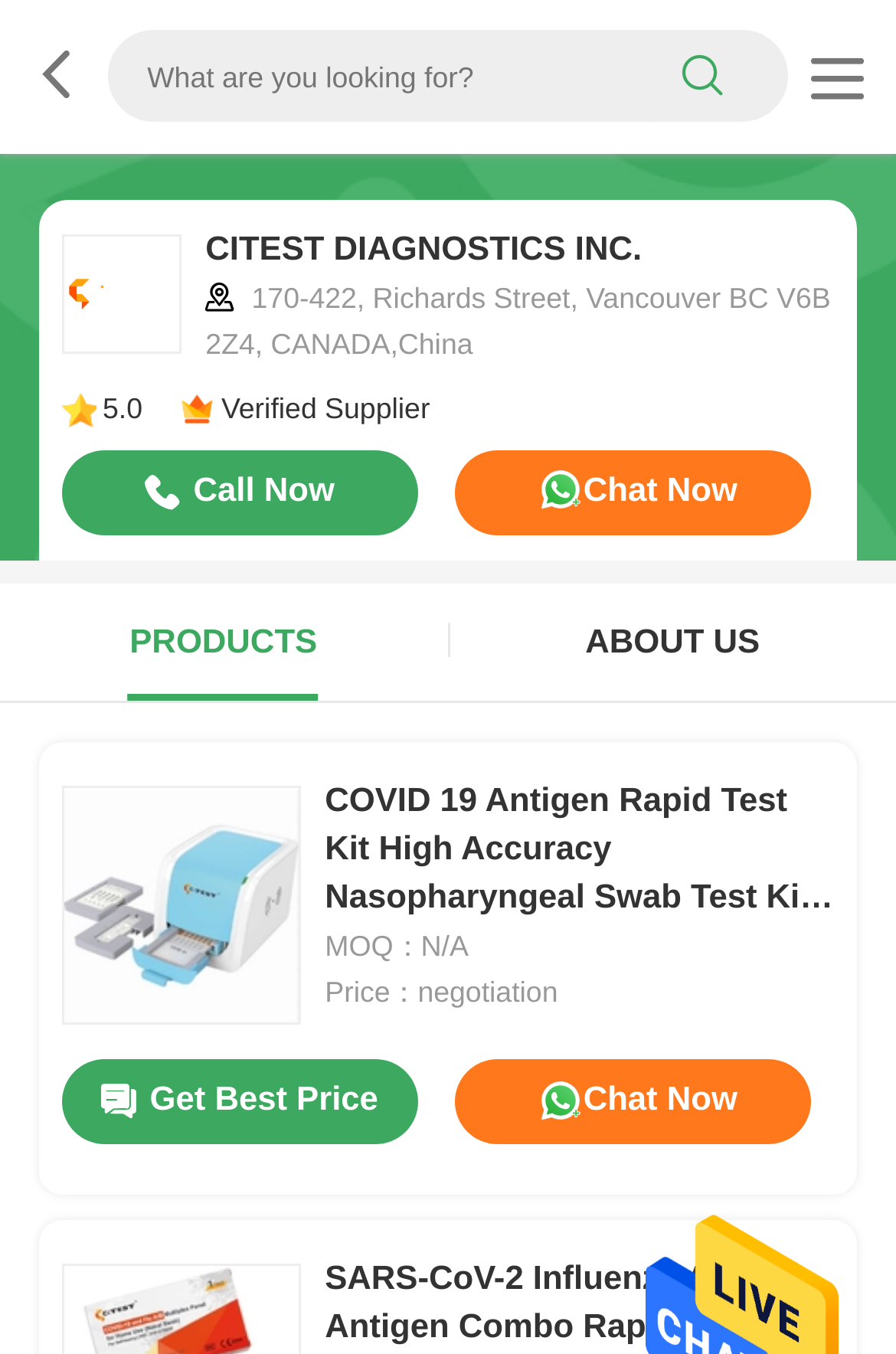Provide a brief response in the form of a single word or phrase:
What is the price of the product?

negotiation